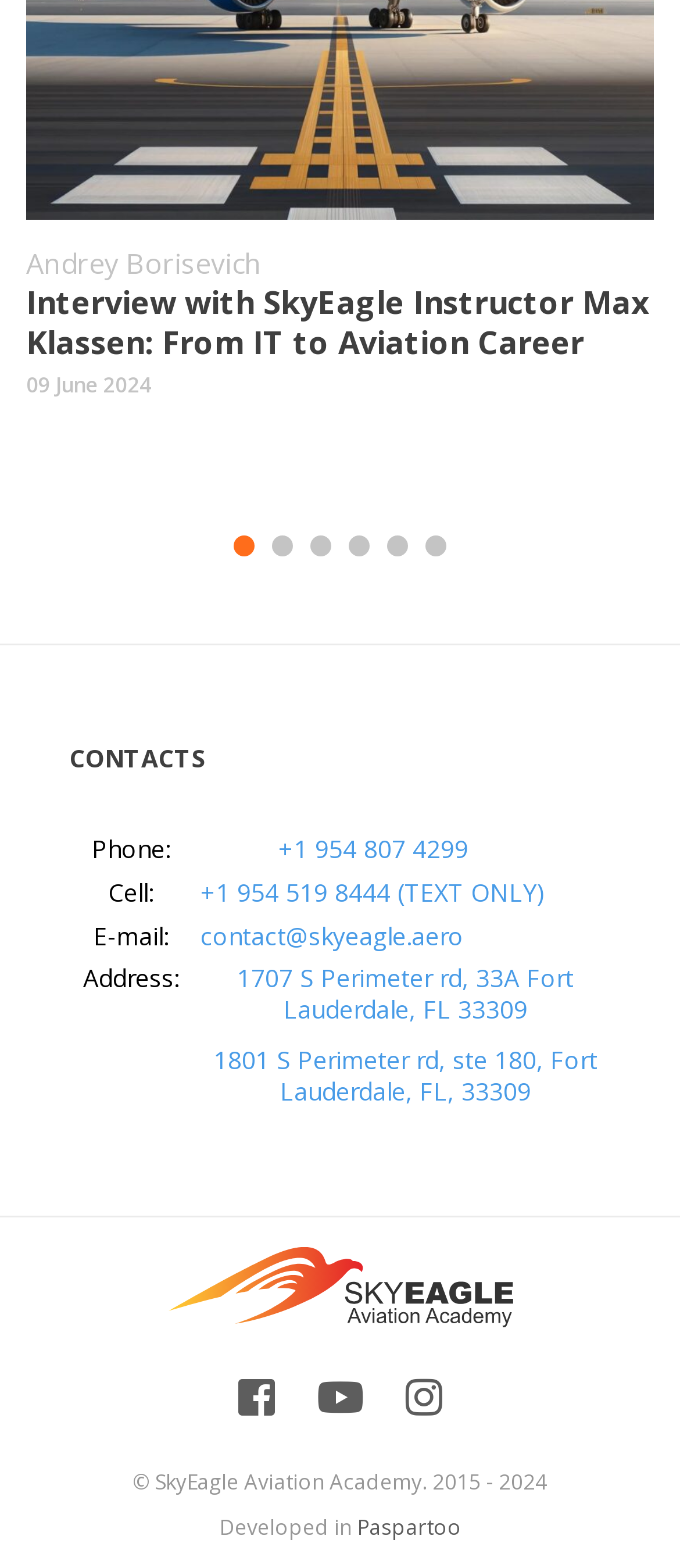Please identify the bounding box coordinates of the element's region that I should click in order to complete the following instruction: "Call the phone number". The bounding box coordinates consist of four float numbers between 0 and 1, i.e., [left, top, right, bottom].

[0.409, 0.53, 0.688, 0.551]